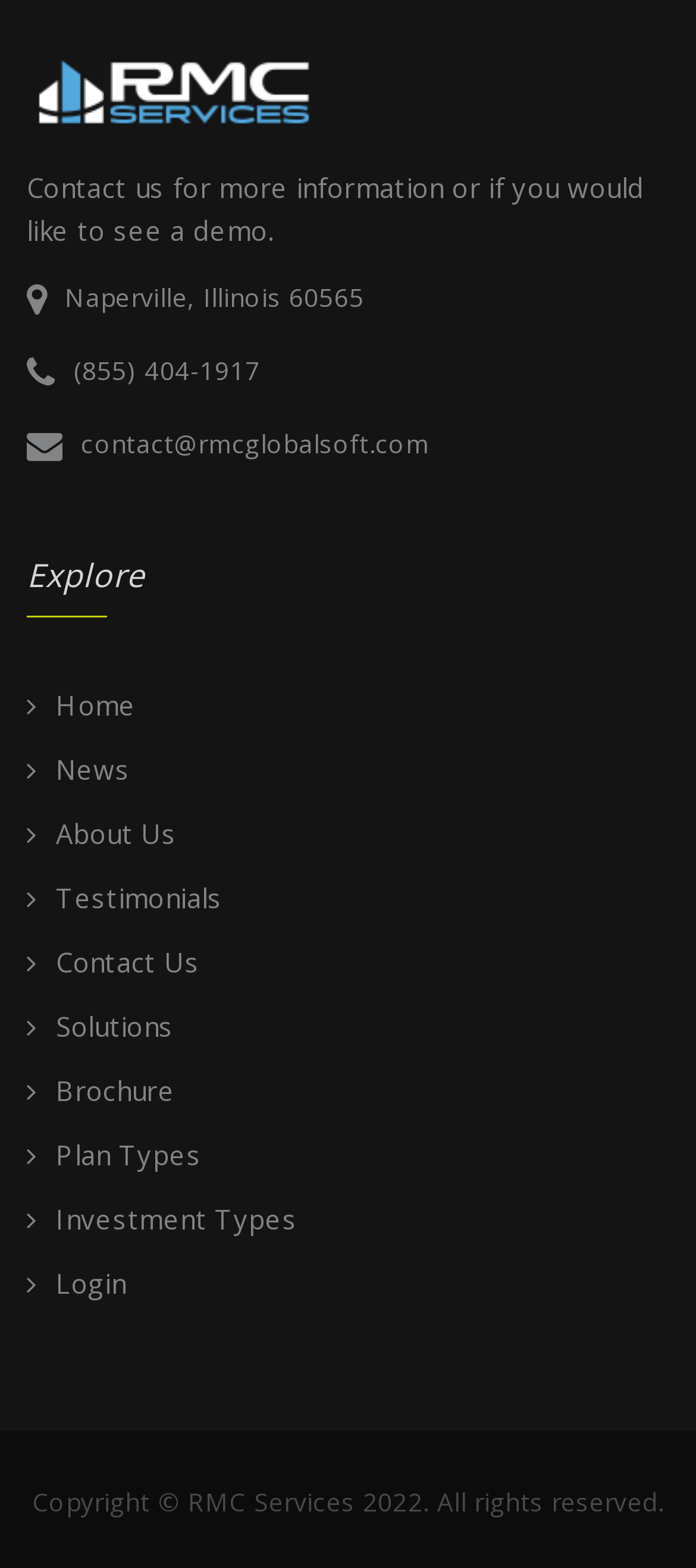Please identify the bounding box coordinates of the element that needs to be clicked to perform the following instruction: "Click the 'About Us' link".

[0.038, 0.52, 0.254, 0.543]